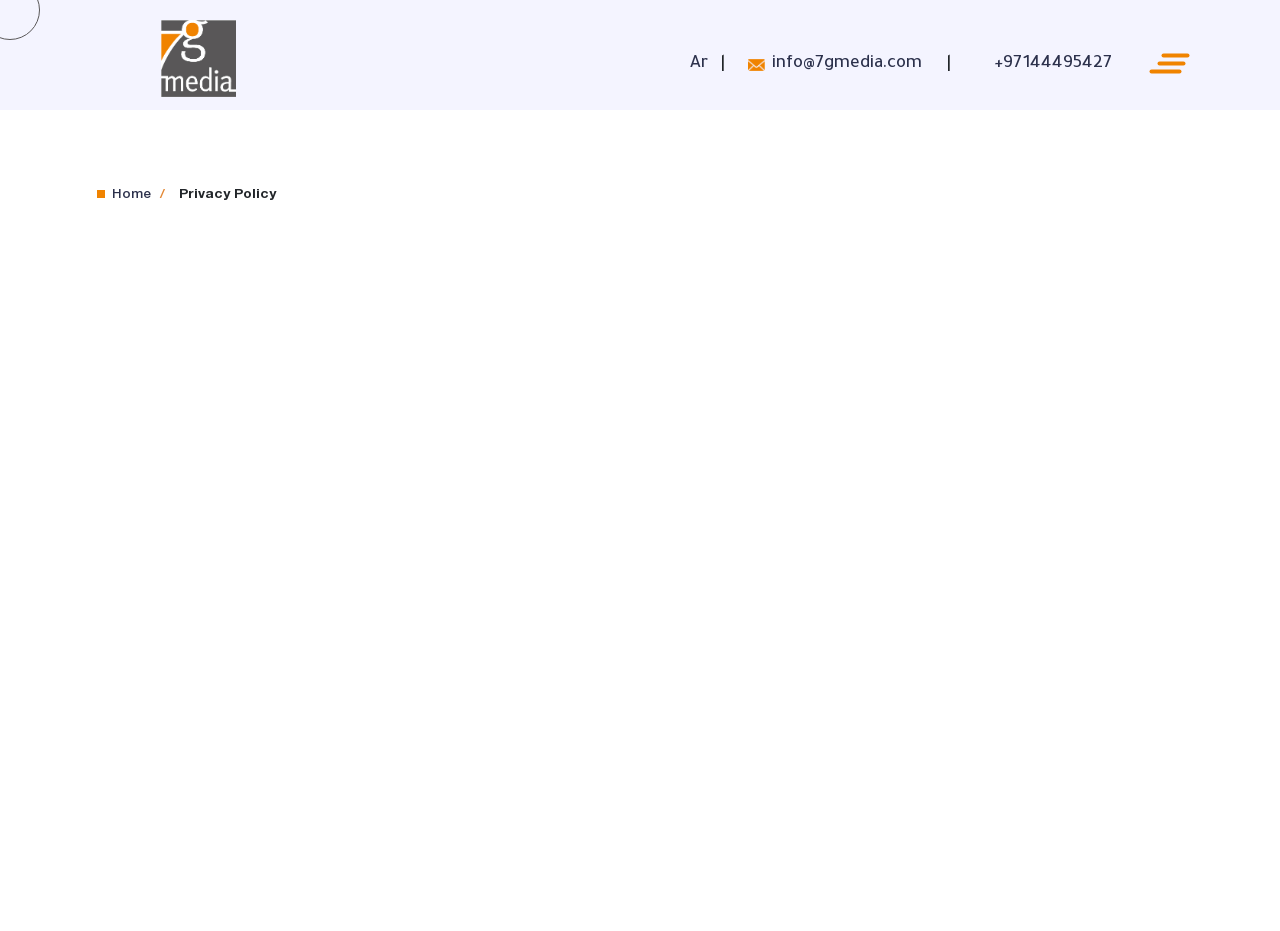Generate a detailed explanation of the webpage's features and information.

This webpage is about the Terms and Conditions of 7G Media Consultancies. At the top left, there is a link to "Digital Marketing Agency in Dubai - 7G Media UAE" accompanied by an image with the same name. To the right of this link, there are two more links: "Ar" and "info@7gmedia.com", followed by a phone number "+97144495427". On the top right, there is a small image.

Below this top section, there is a navigation menu with a link to "Home" and a separator "/". The main content of the page is divided into several sections, each with a heading. The first section is "PRIVACY POLICY", followed by "Terms and Conditions" and "Terms of Use". The text below explains the terms of use for the website, stating that users must read and agree to them before using the site.

The next section is "Information About Us", which provides information about the company, including its registered office address. This is followed by "Accessing our Site", which explains that access to the site is permitted on a temporary basis and that the company reserves the right to withdraw or amend services without notice.

The subsequent sections include "Intellectual Property Rights", which states that the company owns all intellectual property rights on the website and its materials, and "Reliance on Information Posted", which disclaims liability and responsibility for any reliance placed on the materials contained on the site. Throughout the page, there are multiple paragraphs of text explaining the terms and conditions of using the website.